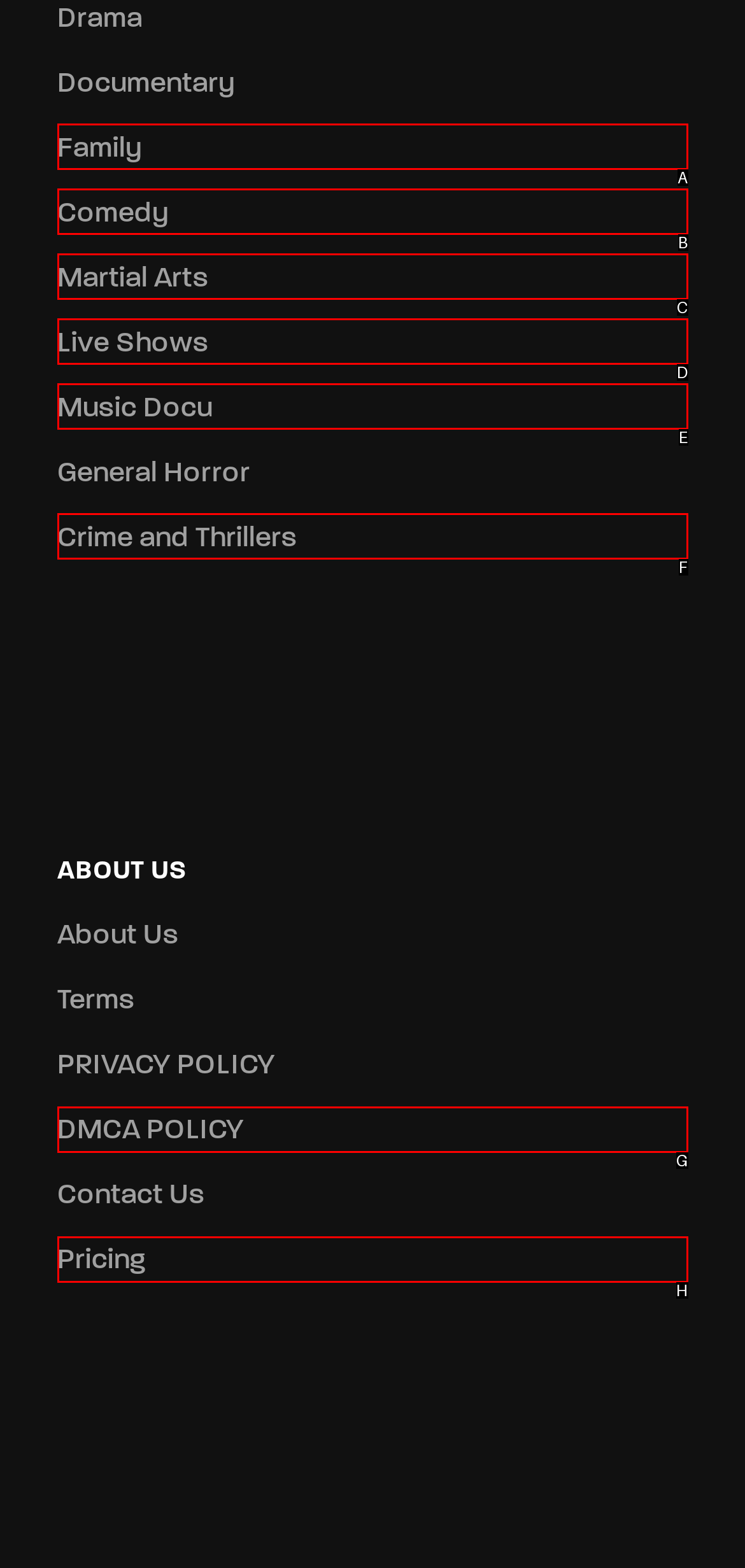Choose the HTML element that corresponds to the description: Crime and Thrillers
Provide the answer by selecting the letter from the given choices.

F